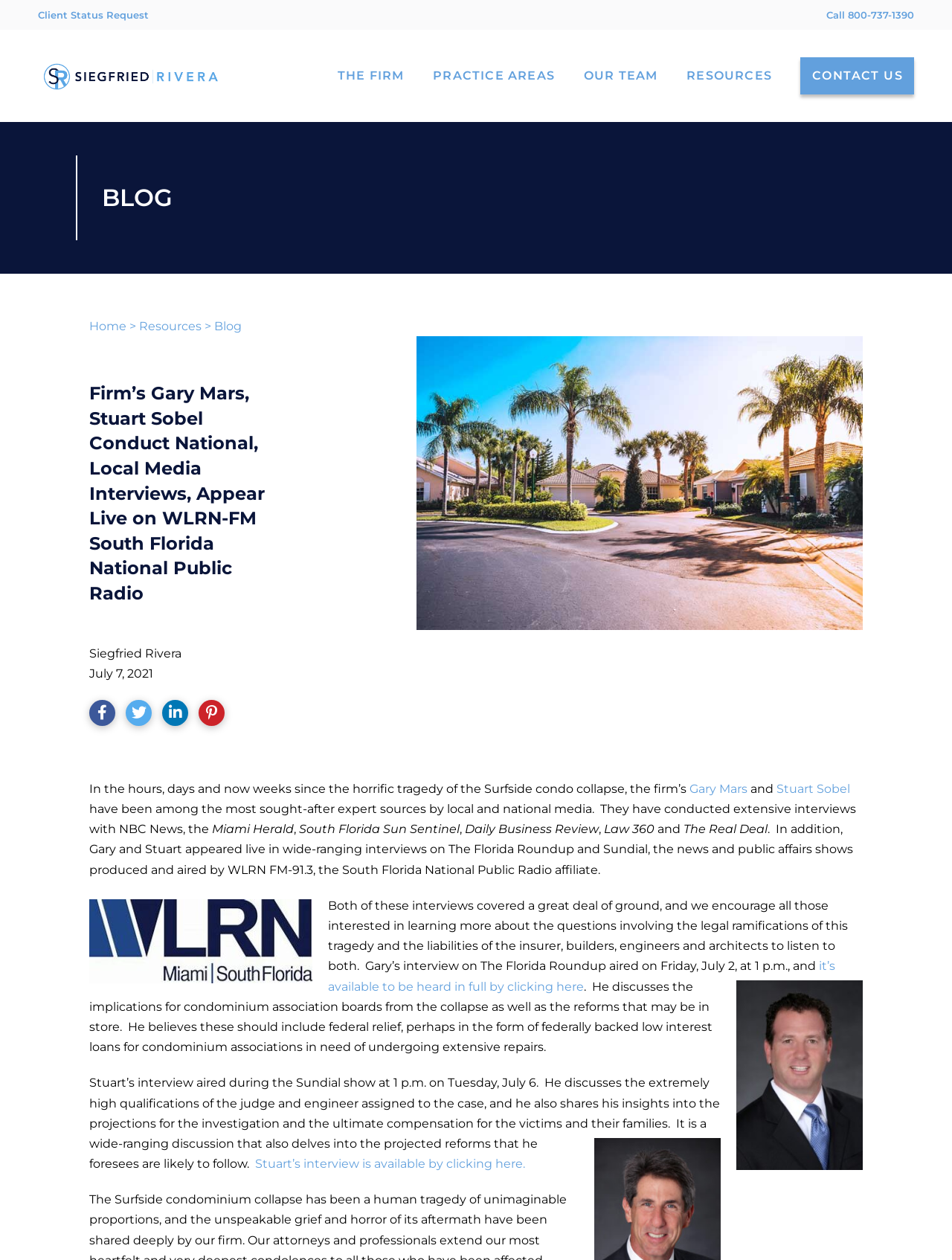Locate the bounding box of the UI element defined by this description: "Client Status Request". The coordinates should be given as four float numbers between 0 and 1, formatted as [left, top, right, bottom].

[0.04, 0.006, 0.156, 0.017]